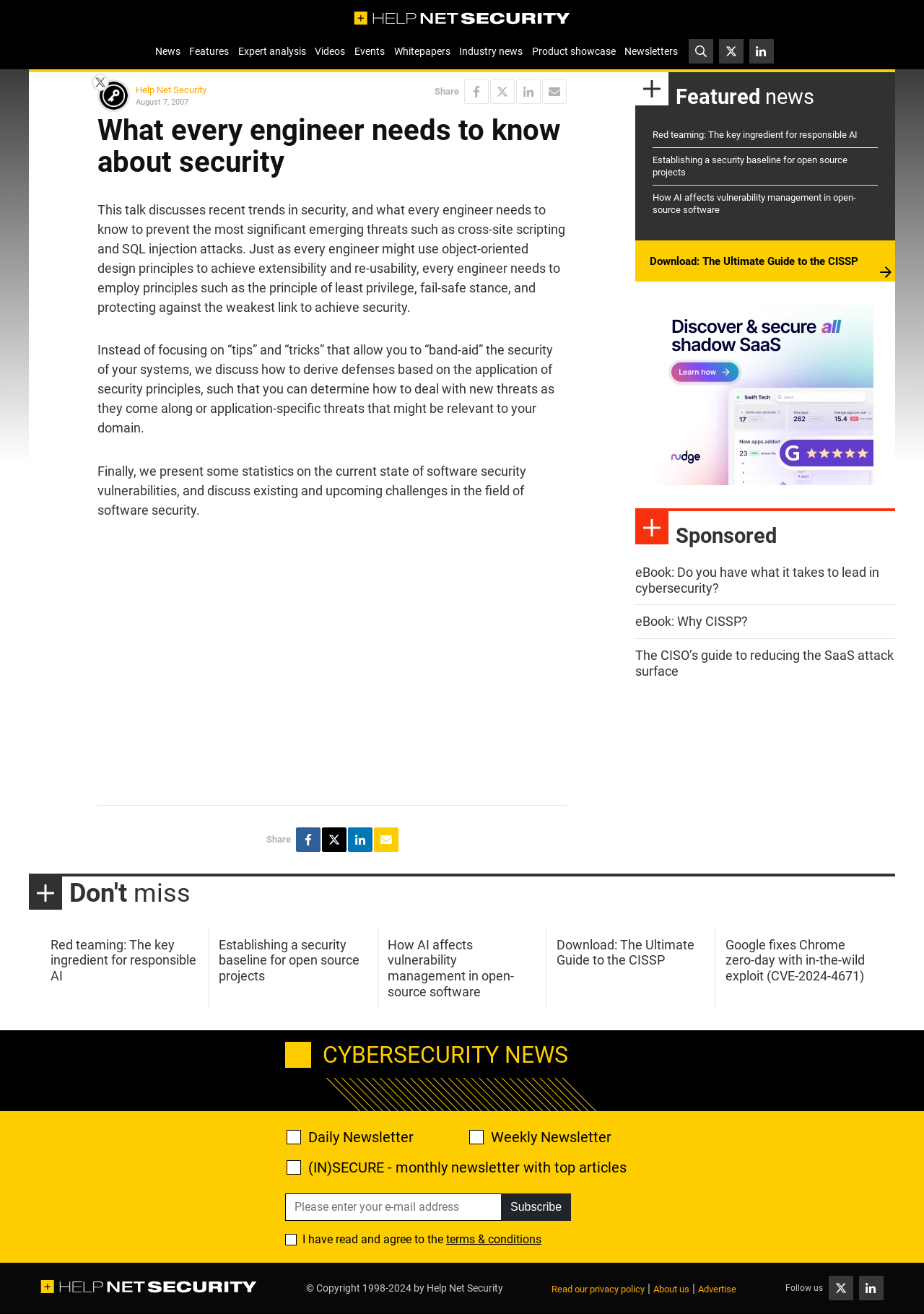What is the purpose of the 'Subscribe' button?
Look at the screenshot and respond with a single word or phrase.

To subscribe to newsletters